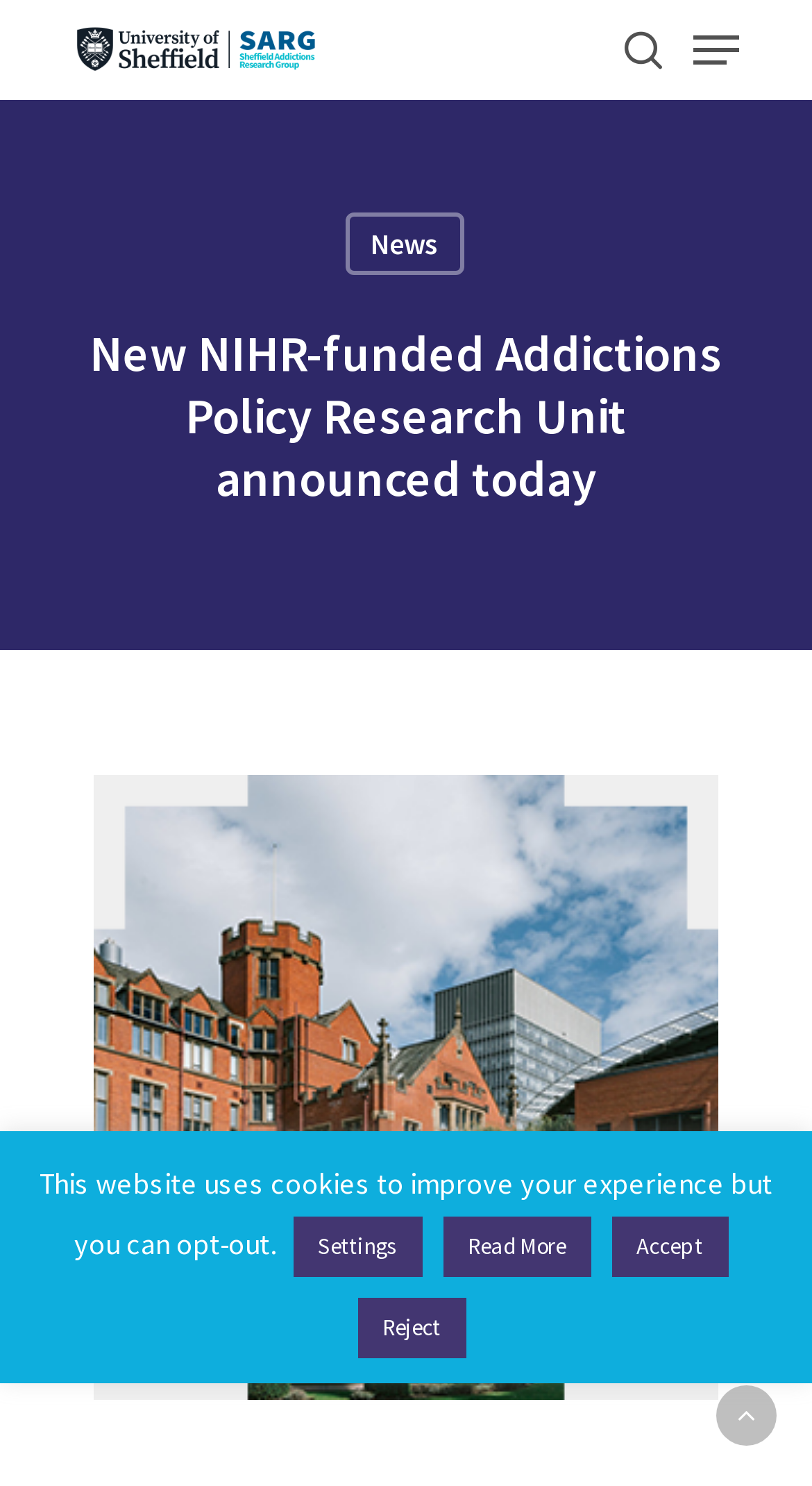Describe the webpage meticulously, covering all significant aspects.

The webpage is announcing the creation of a Policy Research Unit investigating addictions, a collaboration between the University of Sheffield, King’s College London, and others, with a £5.5 million funding award from the NIHR.

At the top left of the page, there is a search bar with a textbox labeled "Search" and a hint "Hit enter to search or ESC to close". Below the search bar, there are three links: "SARG" with an accompanying image, an empty link, and another link labeled "Navigation Menu" which is not expanded.

To the right of the search bar, there is a link "News" and a heading that announces the creation of the Policy Research Unit. Below the heading, there is a large image of the University of Sheffield.

The main navigation menu is located in the middle of the page, with links to "Home", "Research", "Current Projects", "Publications", "News & Activities", "Our Teams", and "Contact". There is also a link with two icons, likely representing social media or external links.

At the bottom of the page, there is a notice about the website using cookies, with options to "Settings", "Read More", "Accept", or "Reject" the cookies.